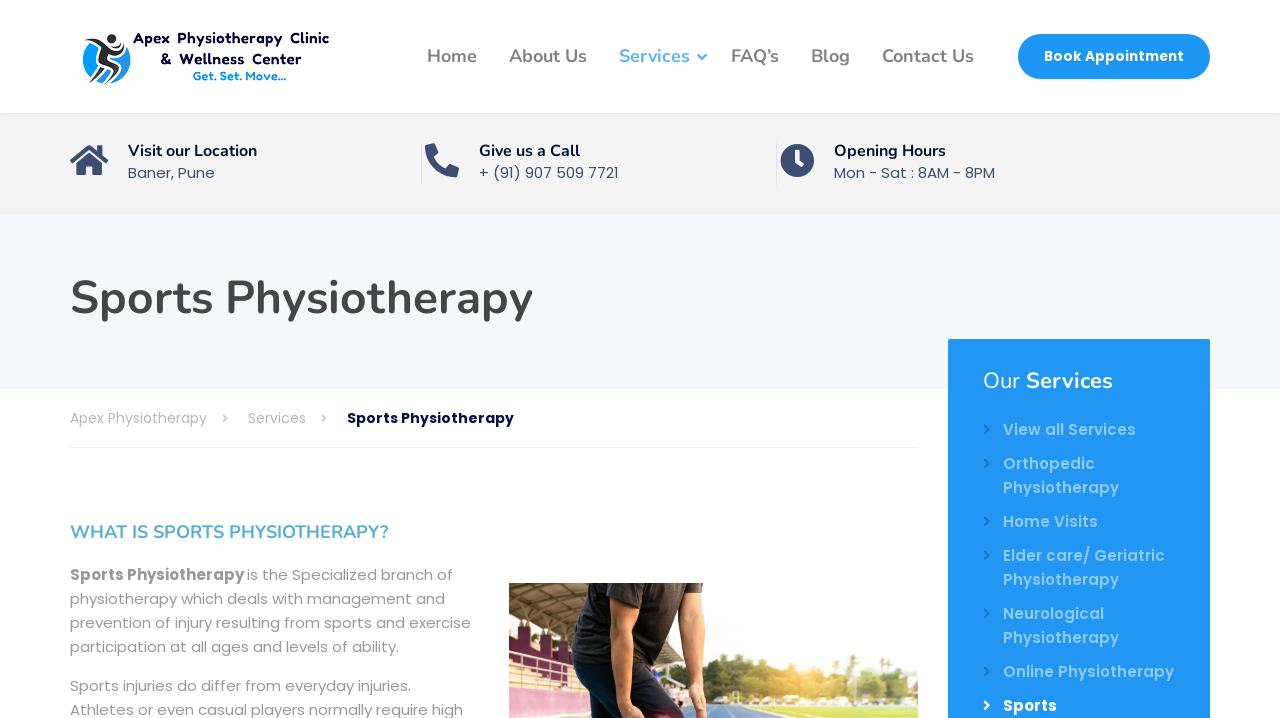Could you specify the bounding box coordinates for the clickable section to complete the following instruction: "Click on the 'Home' link"?

[0.323, 0.0, 0.384, 0.157]